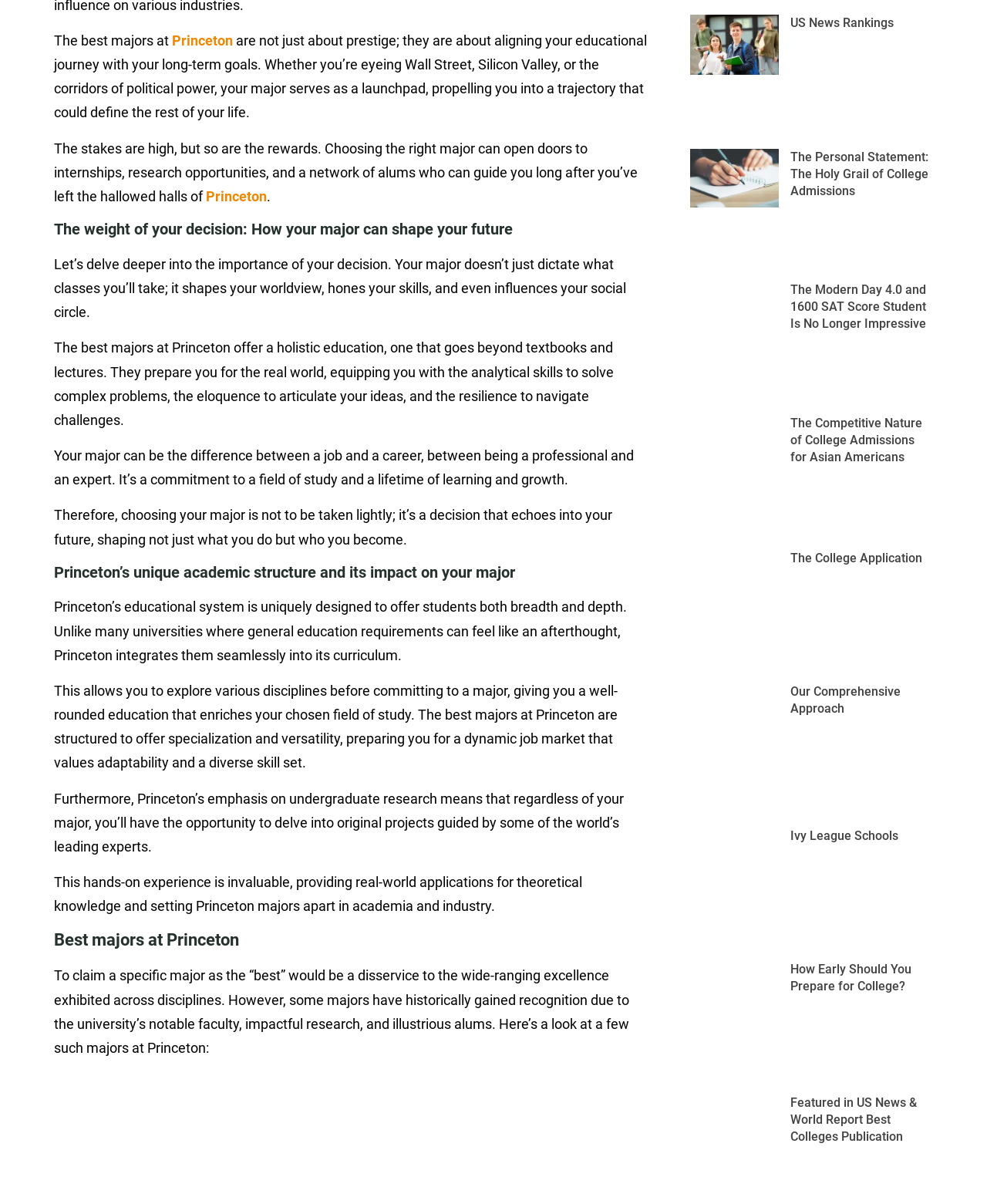Please identify the bounding box coordinates of the area that needs to be clicked to fulfill the following instruction: "Read the article about The Personal Statement."

[0.801, 0.123, 0.941, 0.164]